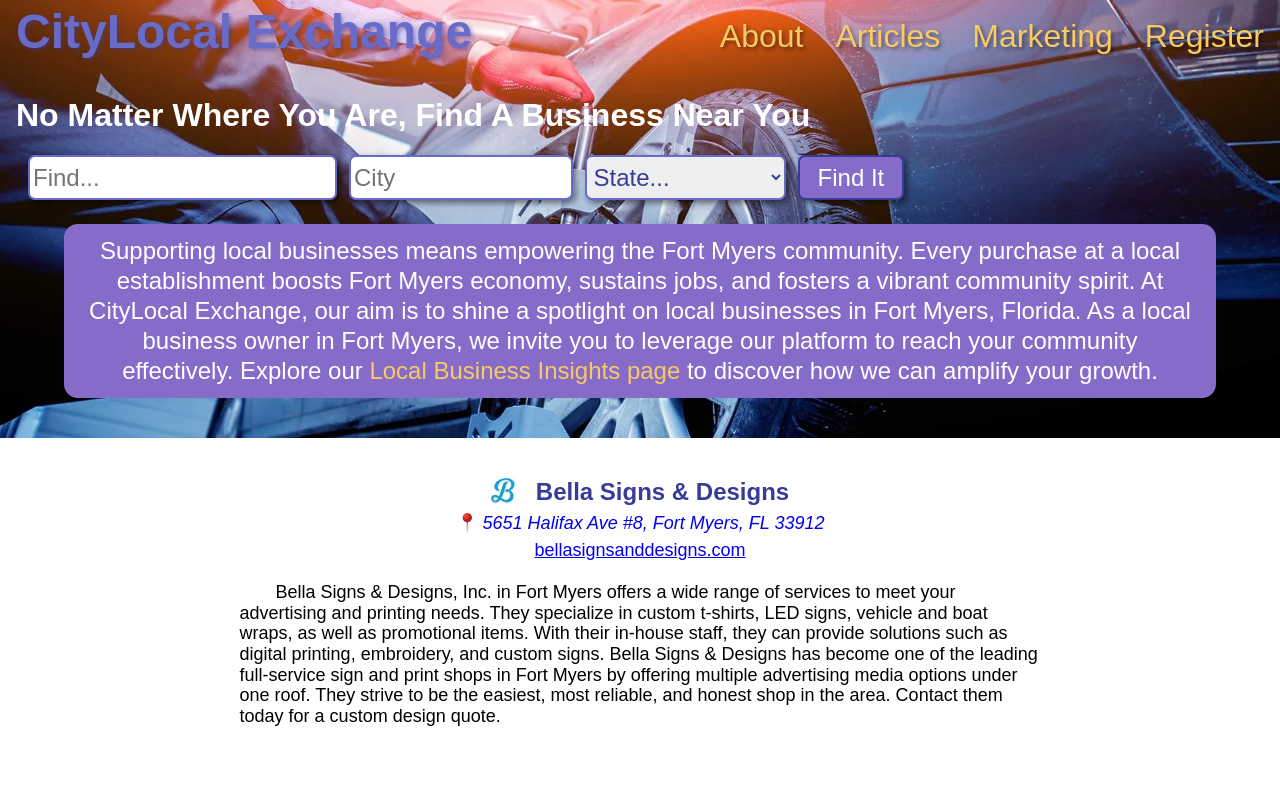Please answer the following question using a single word or phrase: 
What is the name of the business featured on this webpage?

Bella Signs & Designs